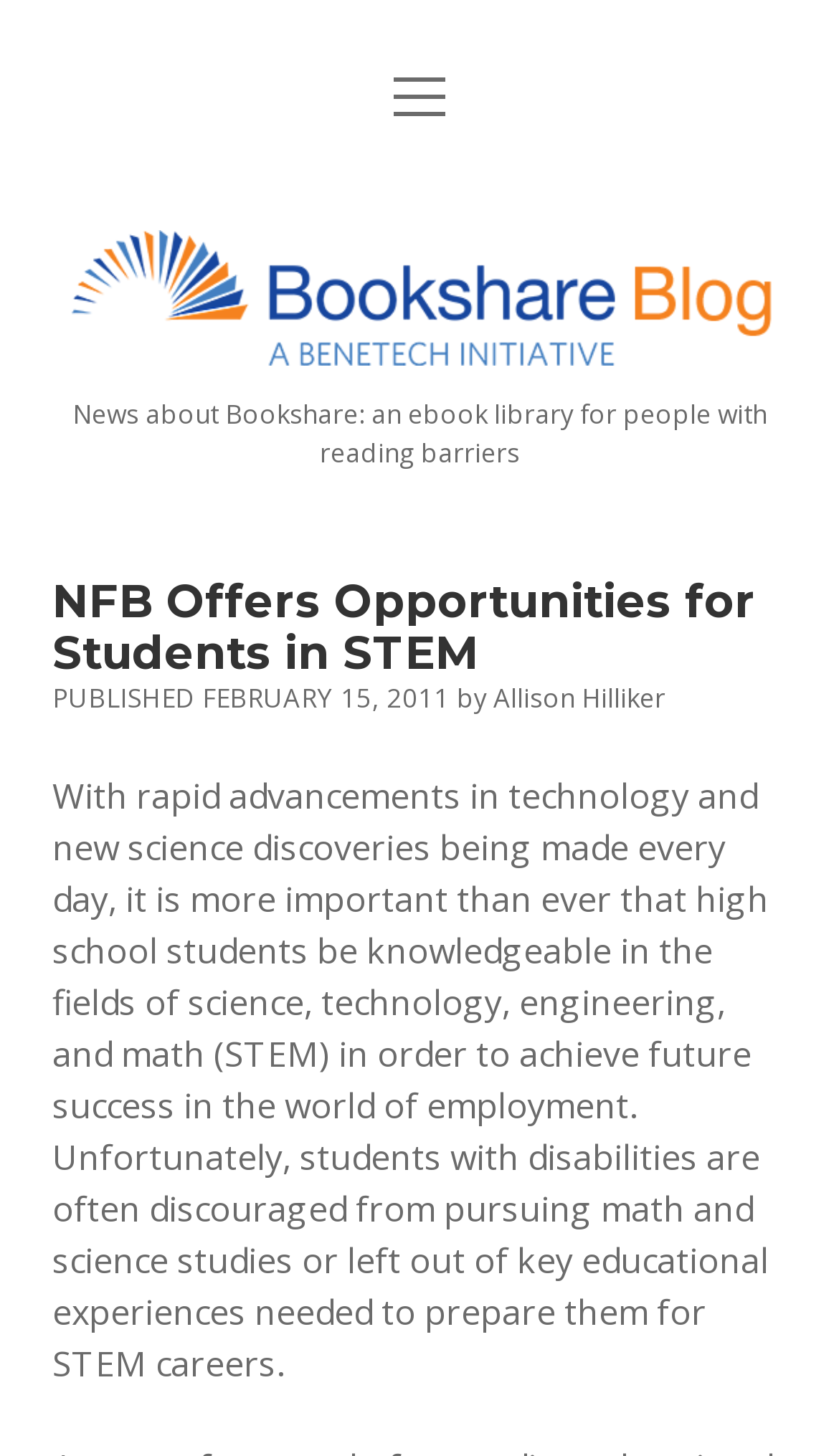When was the article published?
We need a detailed and exhaustive answer to the question. Please elaborate.

I found the answer by looking at the static text element that contains the publication date, 'PUBLISHED FEBRUARY 15, 2011'.